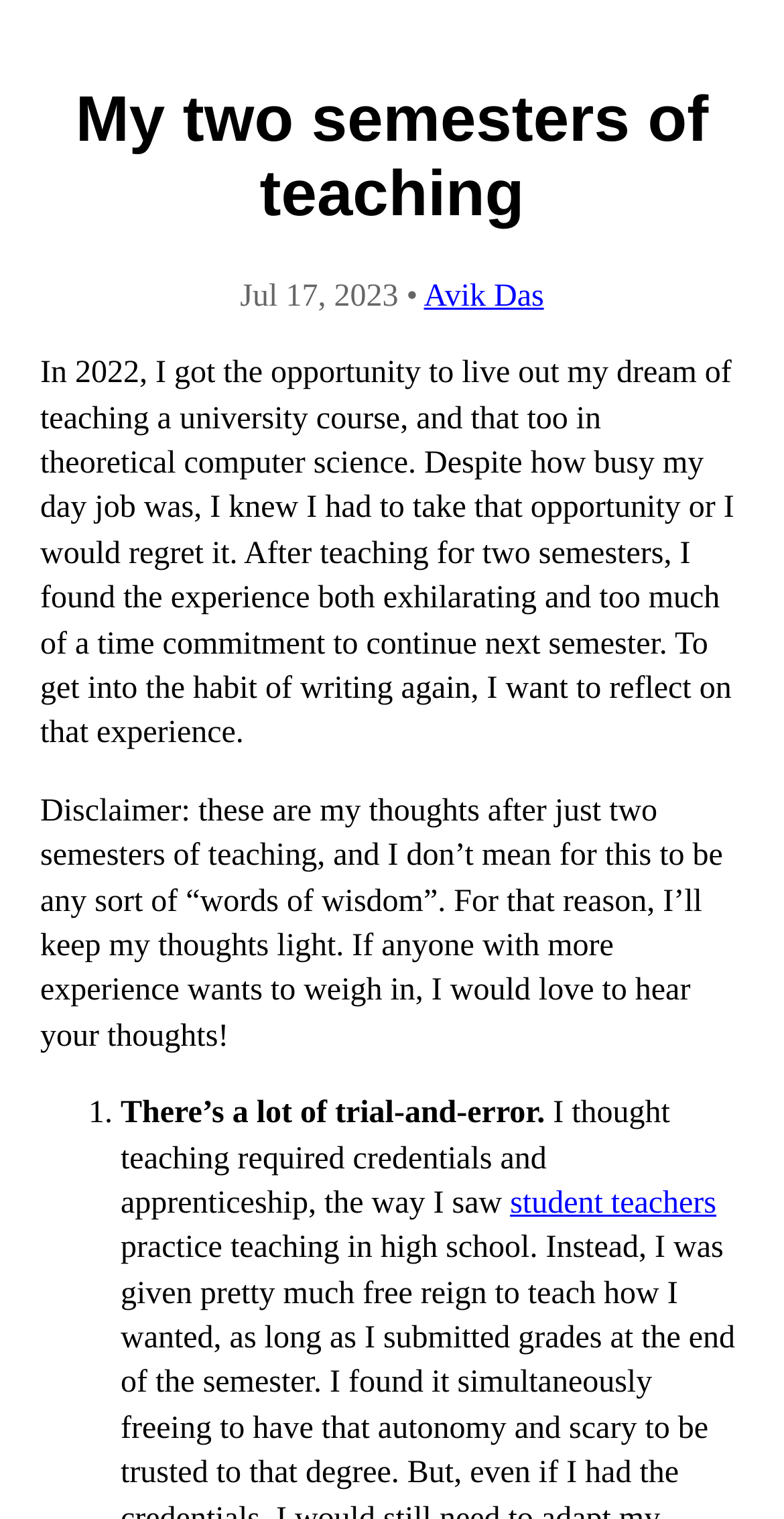Identify the primary heading of the webpage and provide its text.

My two semesters of teaching